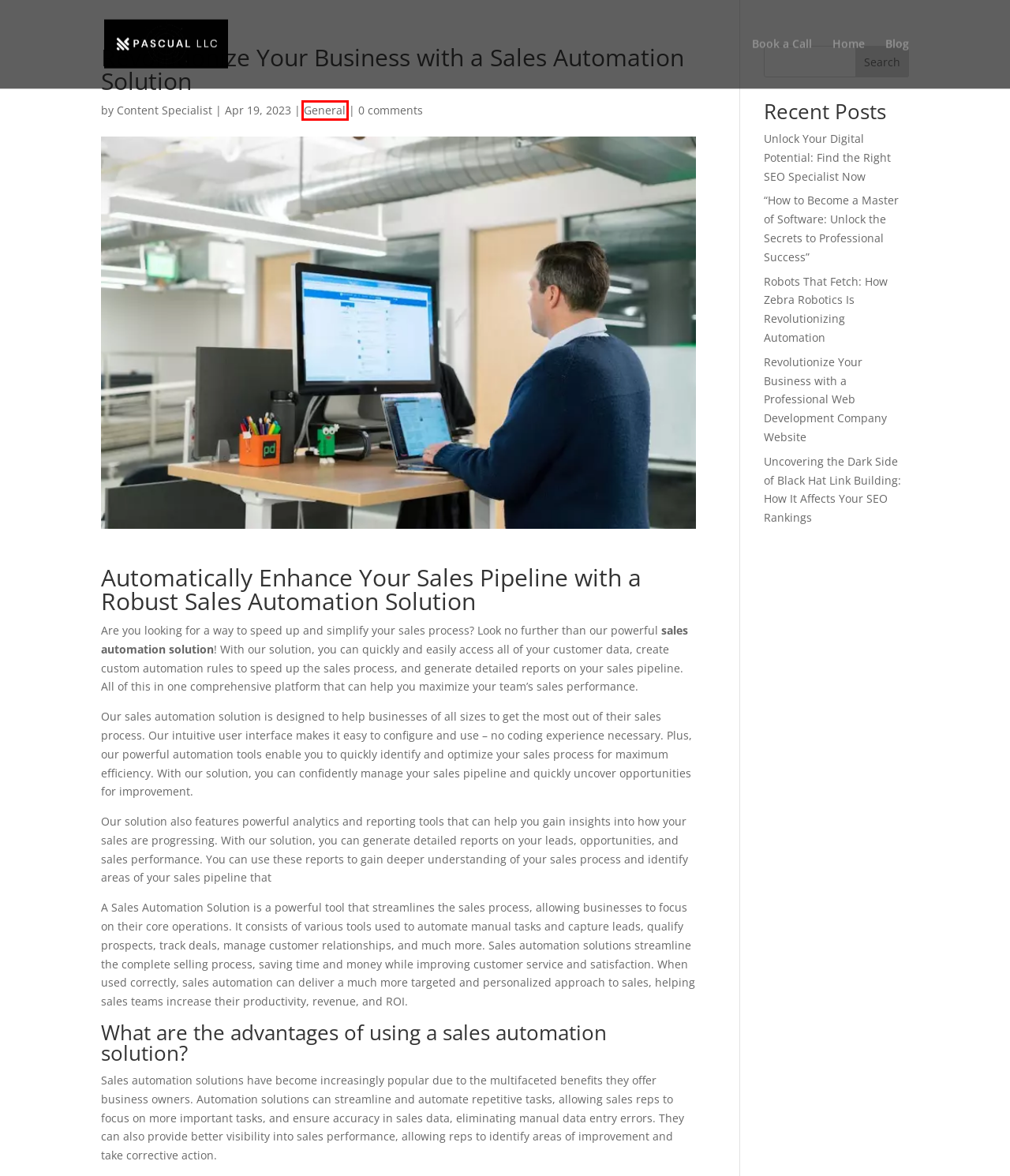Review the screenshot of a webpage containing a red bounding box around an element. Select the description that best matches the new webpage after clicking the highlighted element. The options are:
A. General | Pascual Digital Services
B. Robots That Fetch: How Zebra Robotics Is Revolutionizing Automation
C. Revolutionize Your Business with a Professional Web Development Company
D. Uncovering the Dark Side of Black Hat Link Building: How It Affects Your
E. Blog | Pascual Digital Services
F. Content Specialist, Author at Pascual Digital Services
G. Unlock Your Digital Potential: Find the Right SEO Specialist Now
H. Pascual Digital Services | The Ultimate Weapon for your Small Business

A